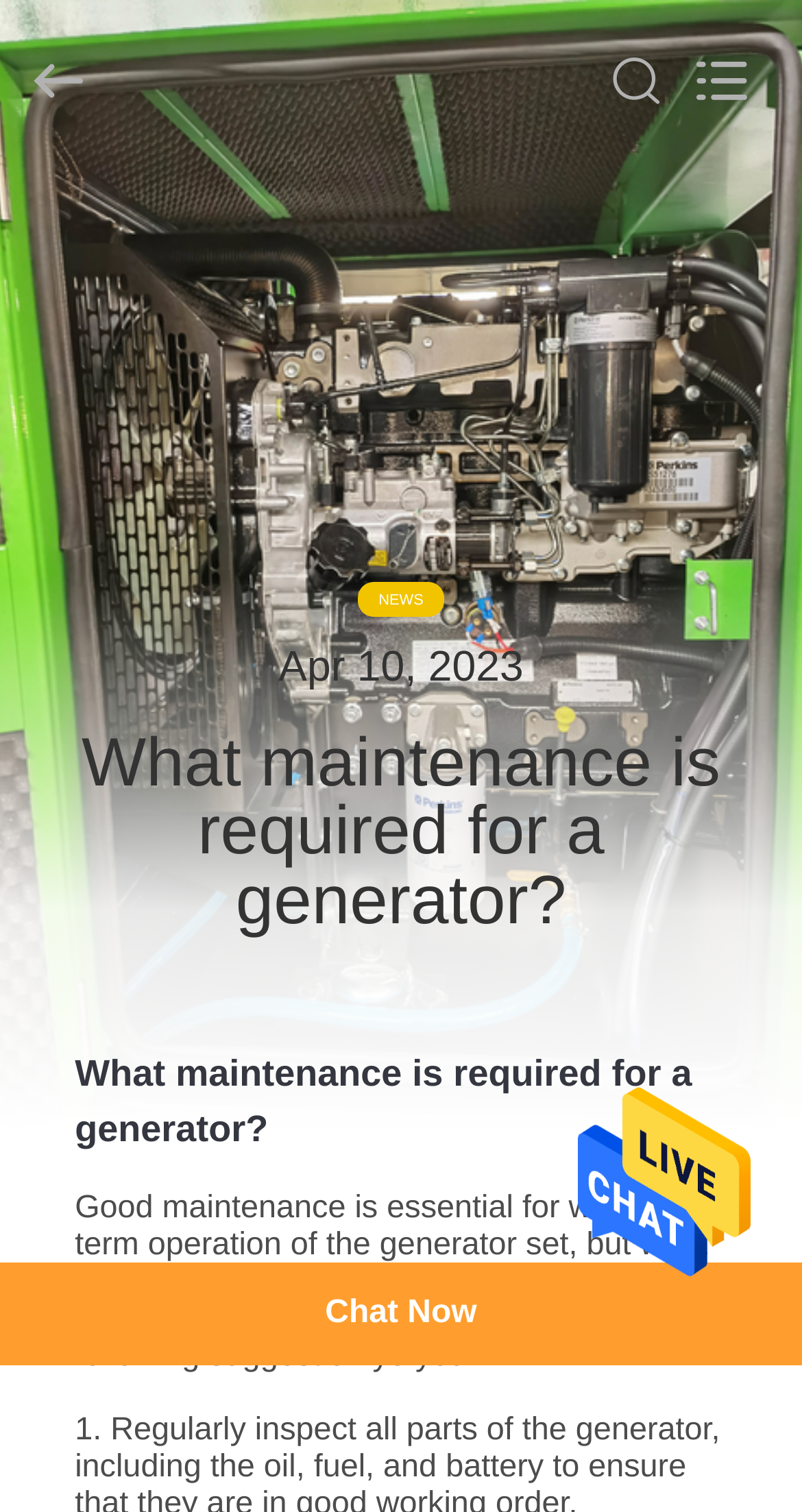Generate a comprehensive description of the contents of the webpage.

The webpage is about China Fuzhou Hosem Power Co., Ltd. and its latest manufacturing news. At the top, there is a search box that spans almost the entire width of the page, allowing users to search for specific content. Below the search box, there are six navigation links: HOME, PRODUCTS, VIDEOS, ABOUT US, FACTORY TOUR, and QUALITY CONTROL, which are aligned horizontally and take up a significant portion of the top section.

On the top-right corner, there is a link with no text, and below it, there is a copyright notice that spans about a quarter of the page width. The main content of the page is a news article titled "What maintenance is required for a generator?" which is displayed prominently in the middle of the page. The article has a heading and a subheading, with the main text discussing the importance of good maintenance for generator sets and providing suggestions for proper maintenance.

To the left of the article, there is a smaller heading that repeats the title of the article, and below it, there is a date "Apr 10, 2023" indicating when the news was published. Above the article, there is a link to the latest company news, which is accompanied by an image that spans the entire width of the page. At the bottom of the page, there is a "Chat Now" link that allows users to initiate a conversation.